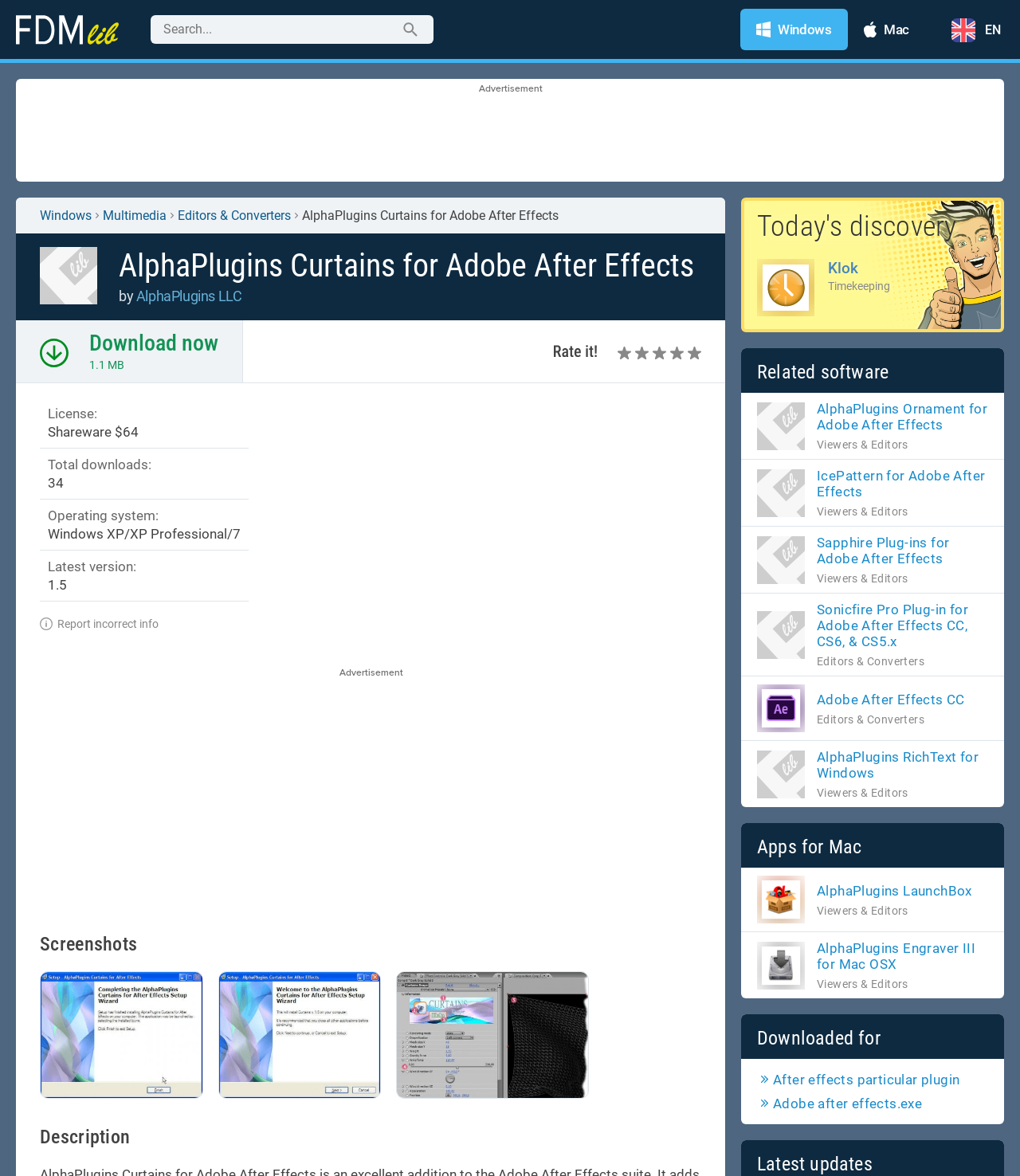Please determine the bounding box coordinates of the clickable area required to carry out the following instruction: "Download AlphaPlugins Curtains for Adobe After Effects". The coordinates must be four float numbers between 0 and 1, represented as [left, top, right, bottom].

[0.088, 0.28, 0.214, 0.303]